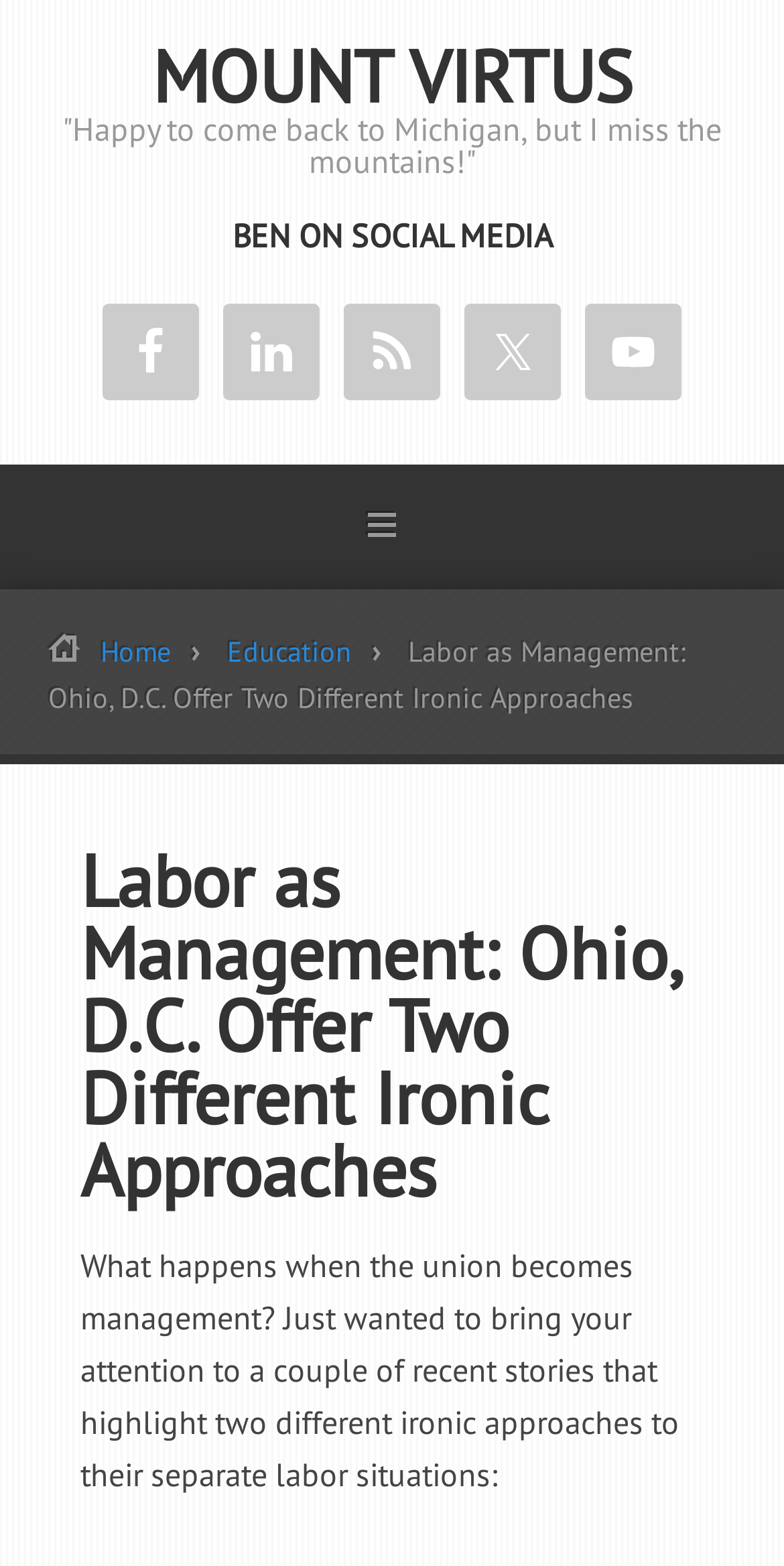Identify the first-level heading on the webpage and generate its text content.

Labor as Management: Ohio, D.C. Offer Two Different Ironic Approaches